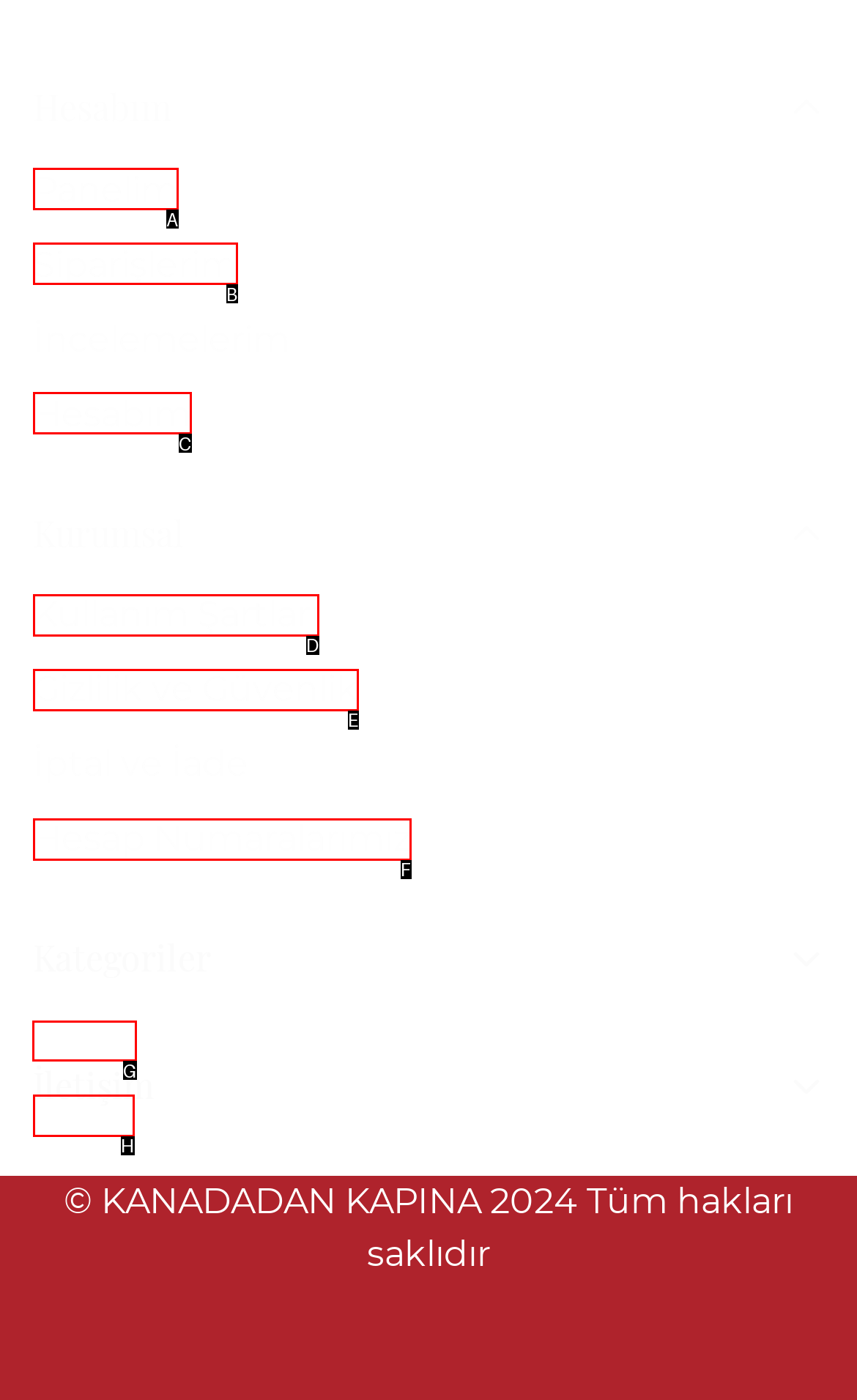Determine the letter of the UI element that will complete the task: browse men's category
Reply with the corresponding letter.

G